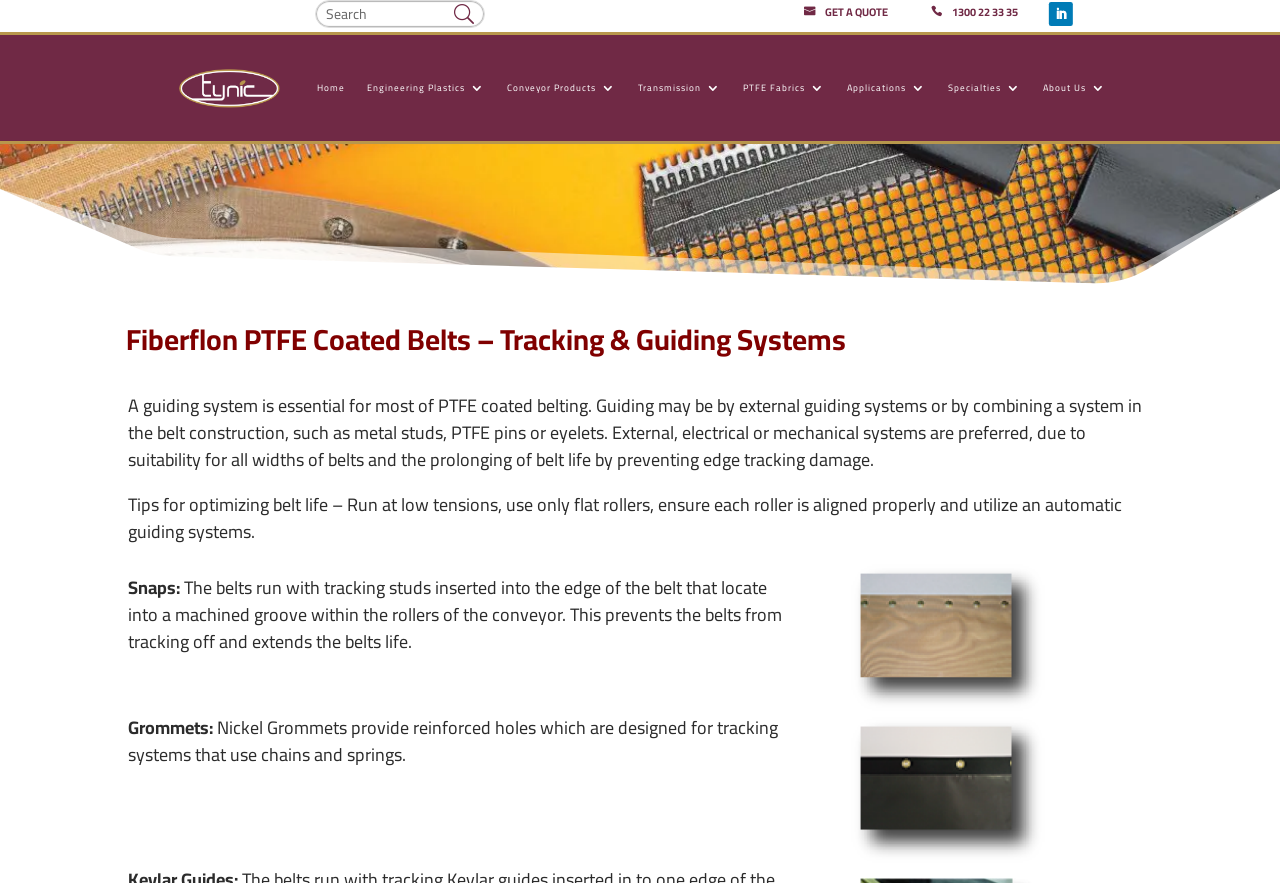What is the purpose of metal studs in PTFE coated belts?
Examine the image closely and answer the question with as much detail as possible.

According to the webpage, metal studs are one of the ways to combine a guiding system in the belt construction, which helps with tracking.